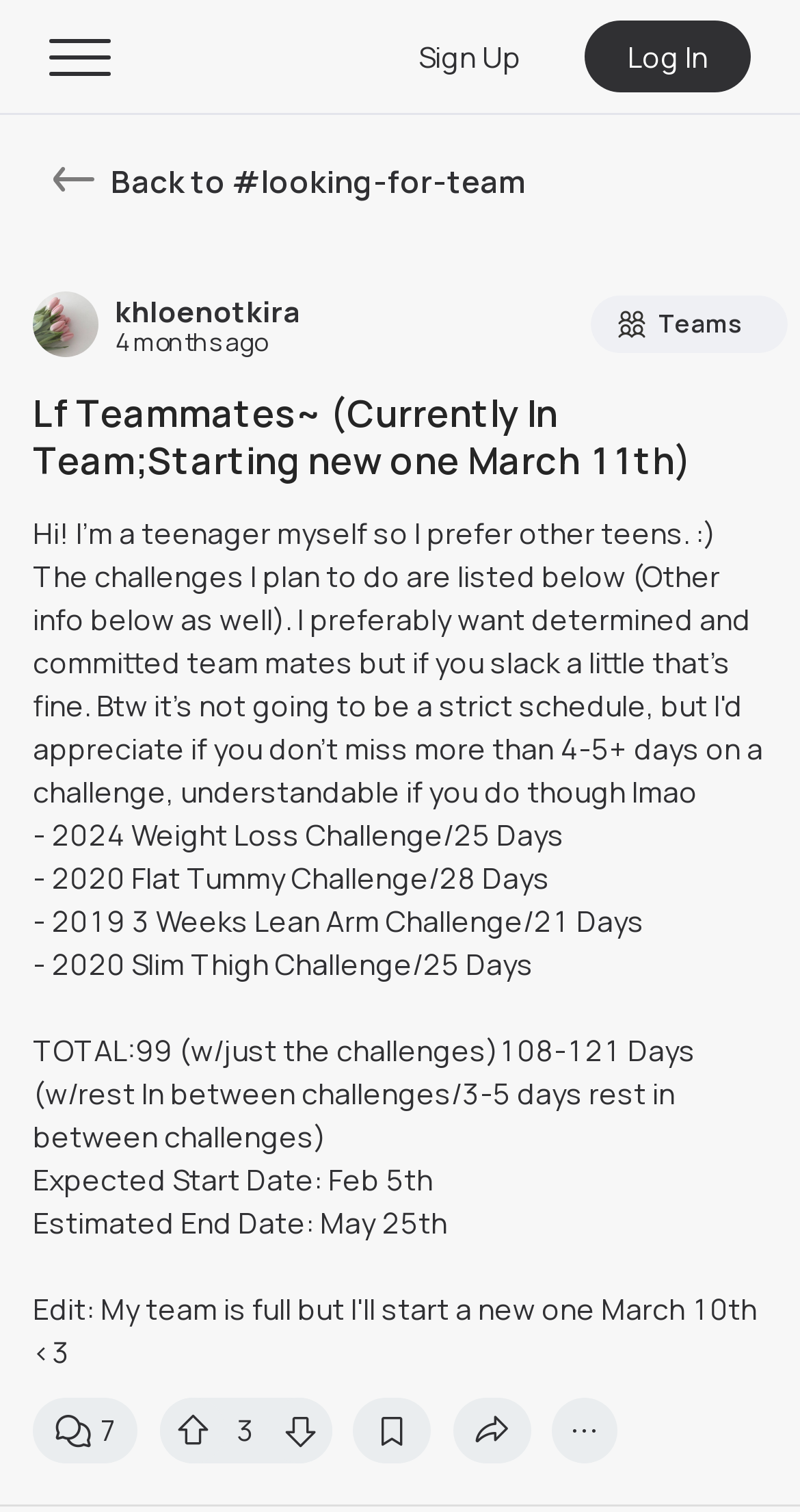Please identify the bounding box coordinates of the clickable region that I should interact with to perform the following instruction: "Sign up for an account". The coordinates should be expressed as four float numbers between 0 and 1, i.e., [left, top, right, bottom].

[0.021, 0.84, 0.385, 0.888]